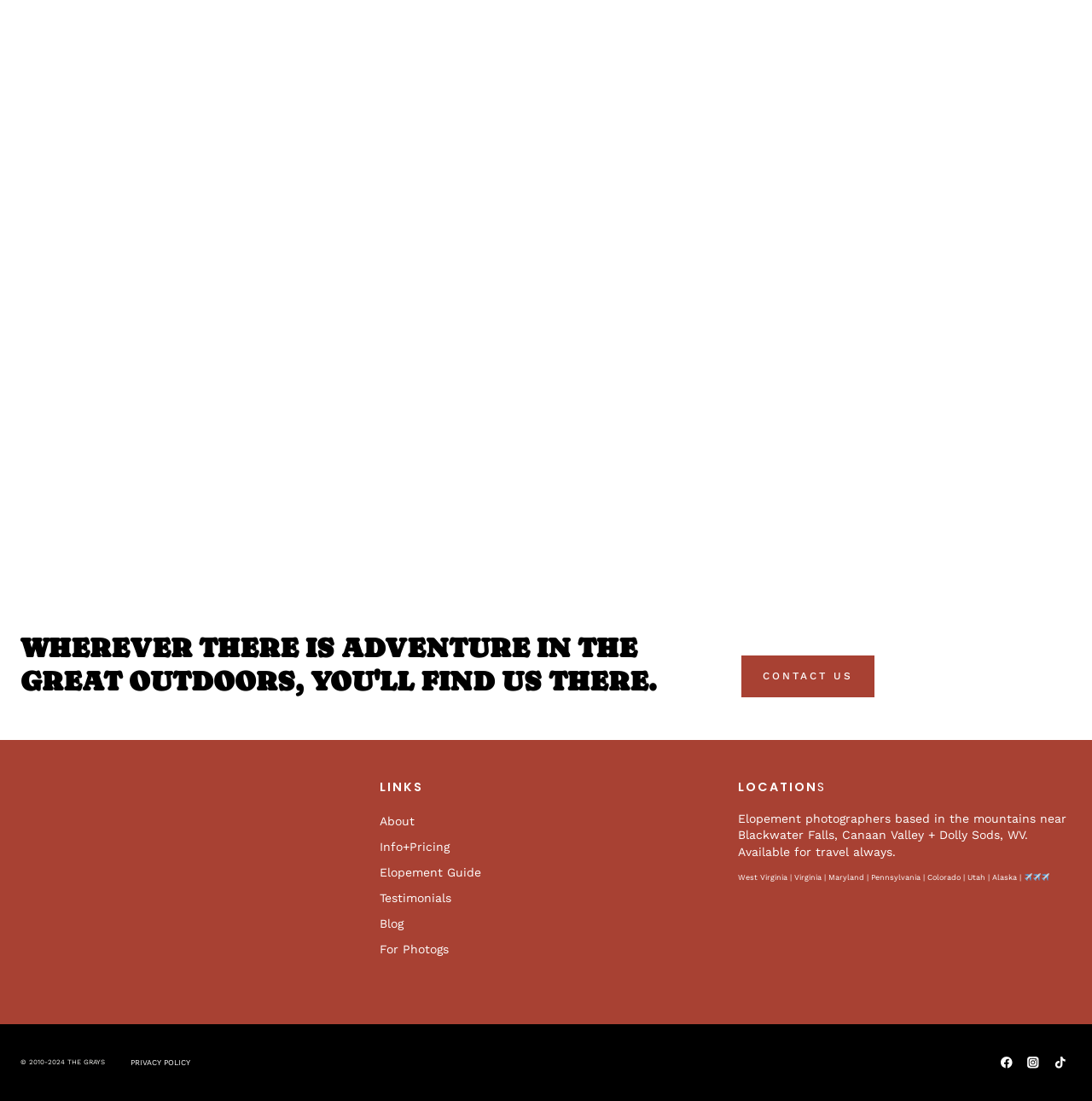Indicate the bounding box coordinates of the element that must be clicked to execute the instruction: "Click on CONTACT US". The coordinates should be given as four float numbers between 0 and 1, i.e., [left, top, right, bottom].

[0.679, 0.595, 0.801, 0.633]